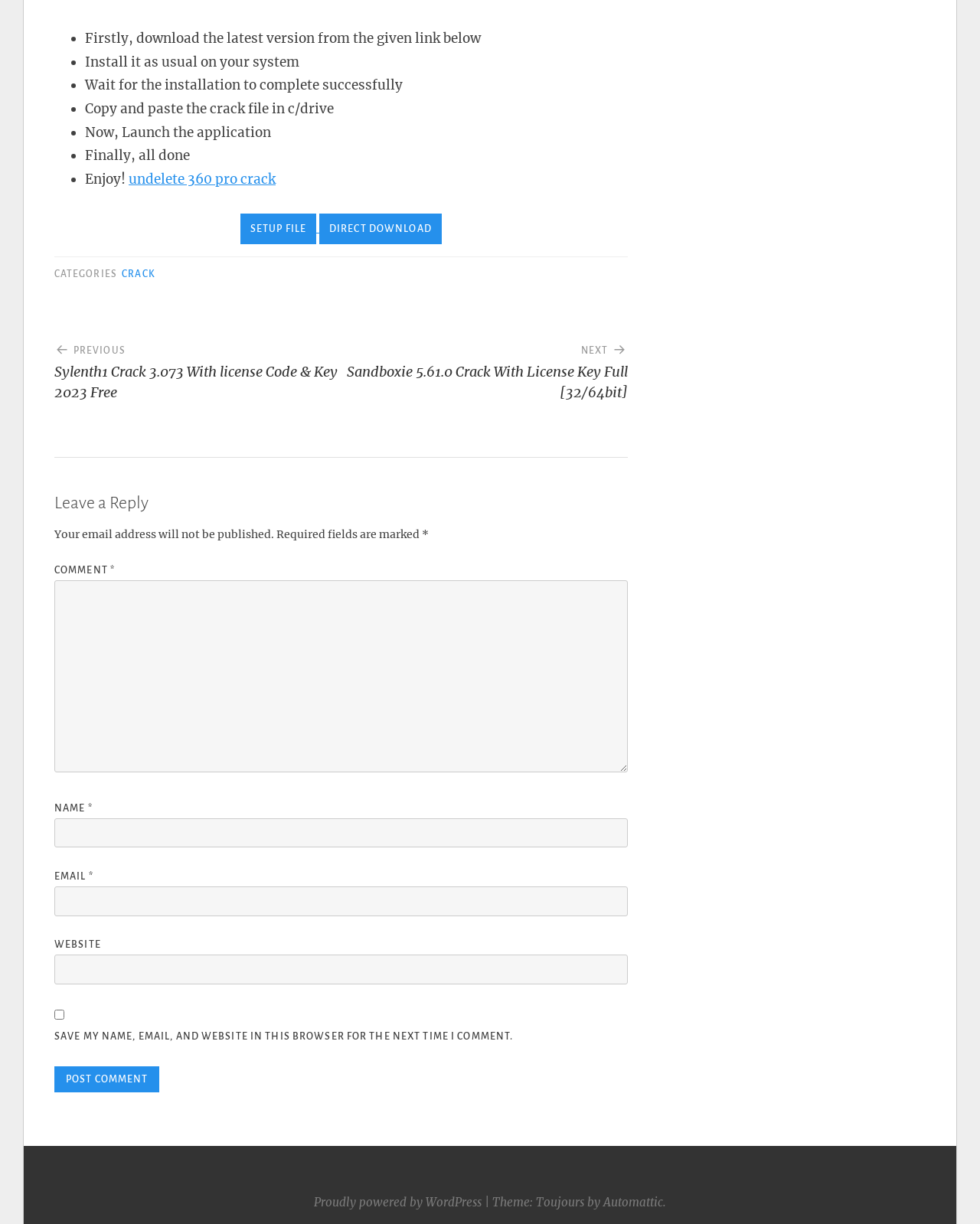Locate the bounding box coordinates of the area where you should click to accomplish the instruction: "Enter your name in the input field".

[0.055, 0.668, 0.64, 0.693]